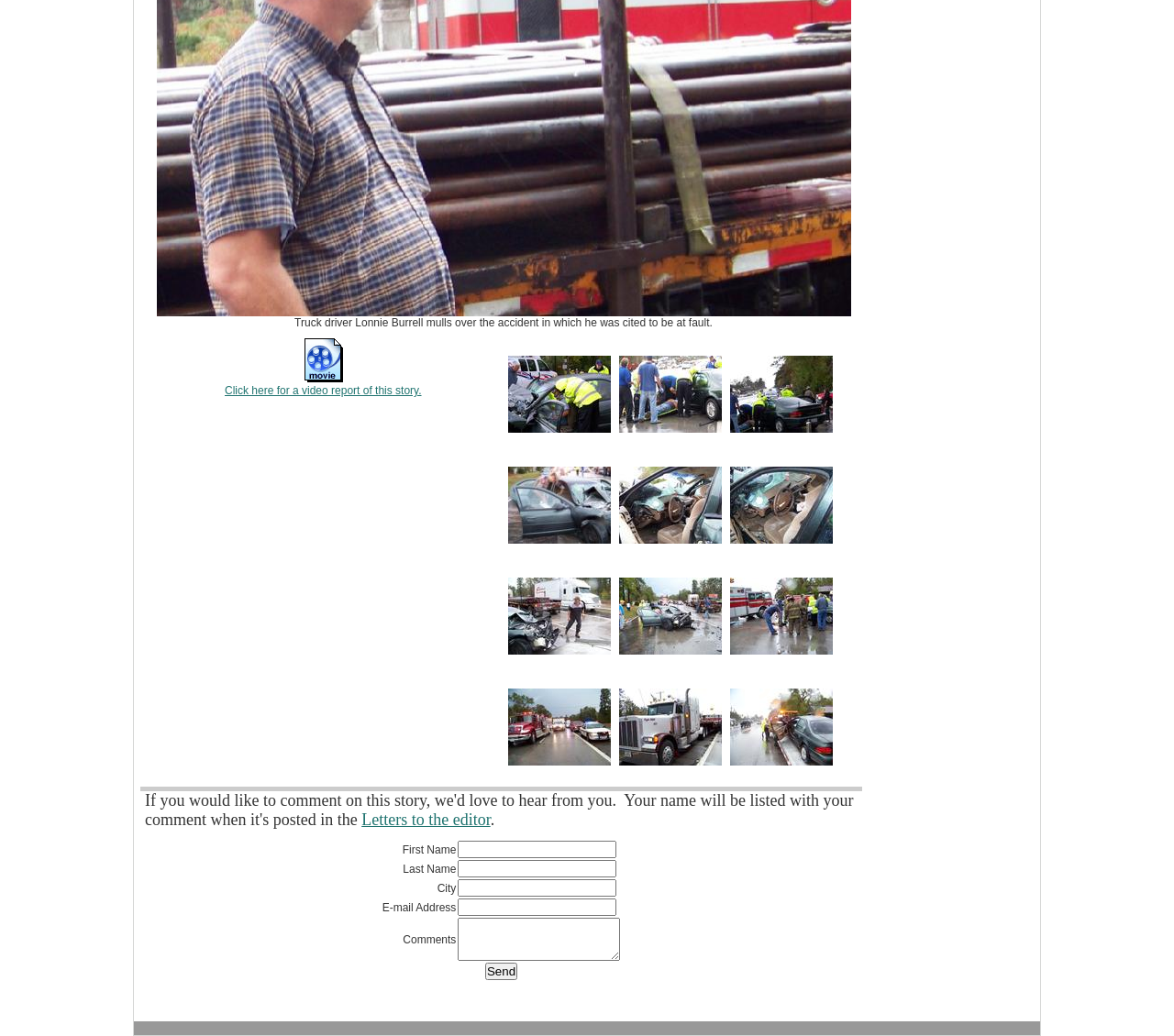Given the webpage screenshot, identify the bounding box of the UI element that matches this description: "name="Send" value="Send"".

[0.413, 0.929, 0.441, 0.946]